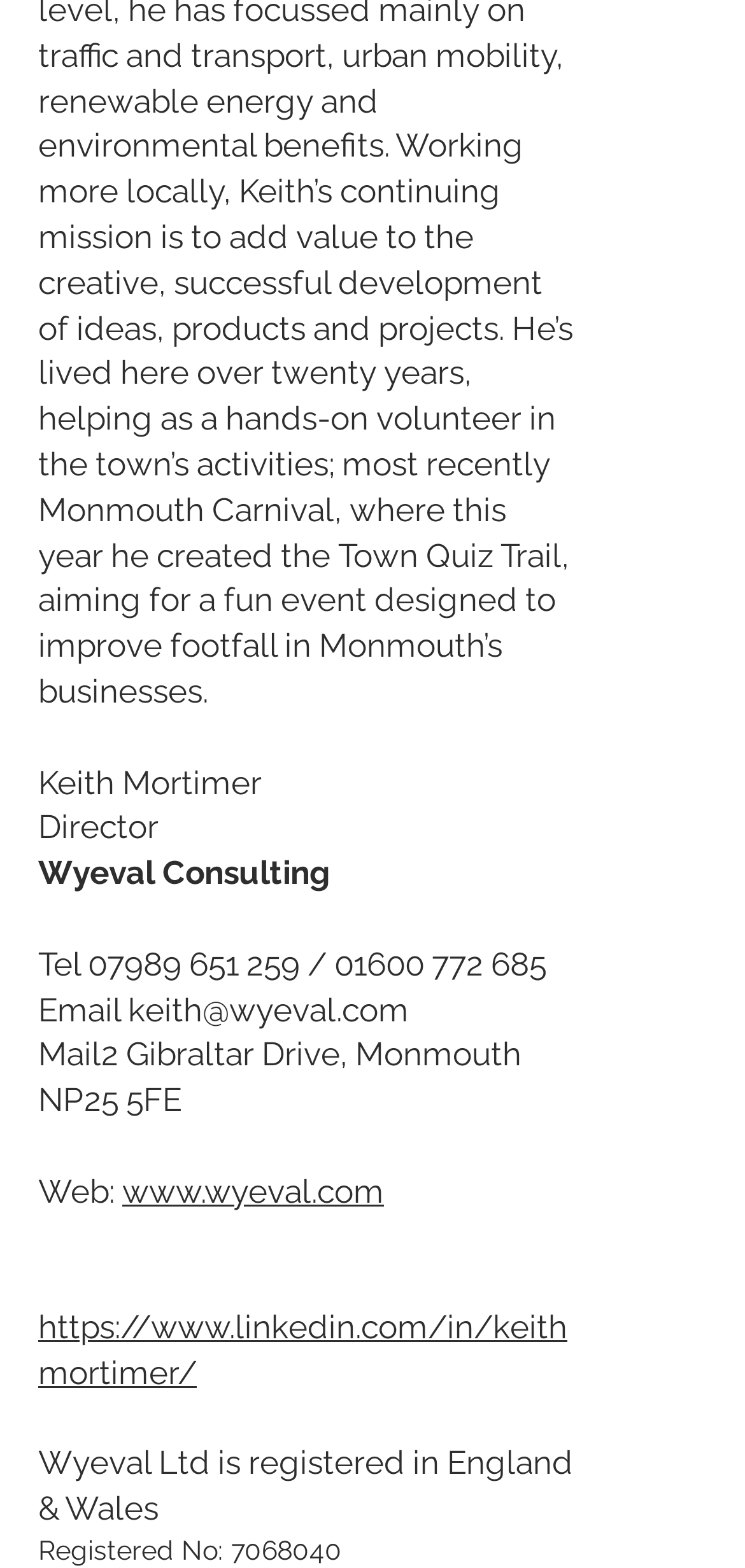Based on the visual content of the image, answer the question thoroughly: What is the website URL?

The website URL can be found in the link element with the text 'www.wyeval.com', which is located below the 'Web' StaticText element.